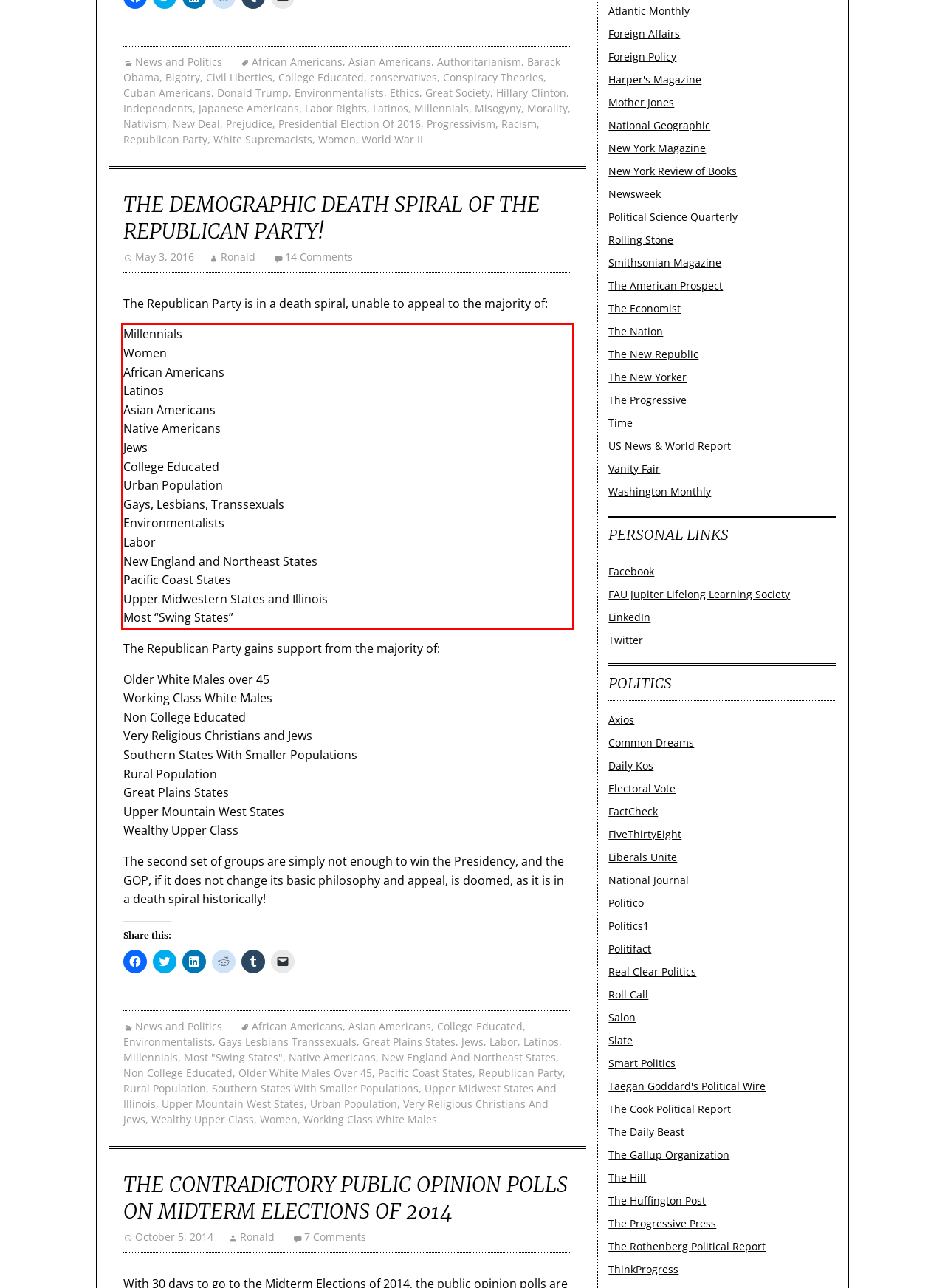Extract and provide the text found inside the red rectangle in the screenshot of the webpage.

Millennials Women African Americans Latinos Asian Americans Native Americans Jews College Educated Urban Population Gays, Lesbians, Transsexuals Environmentalists Labor New England and Northeast States Pacific Coast States Upper Midwestern States and Illinois Most “Swing States”